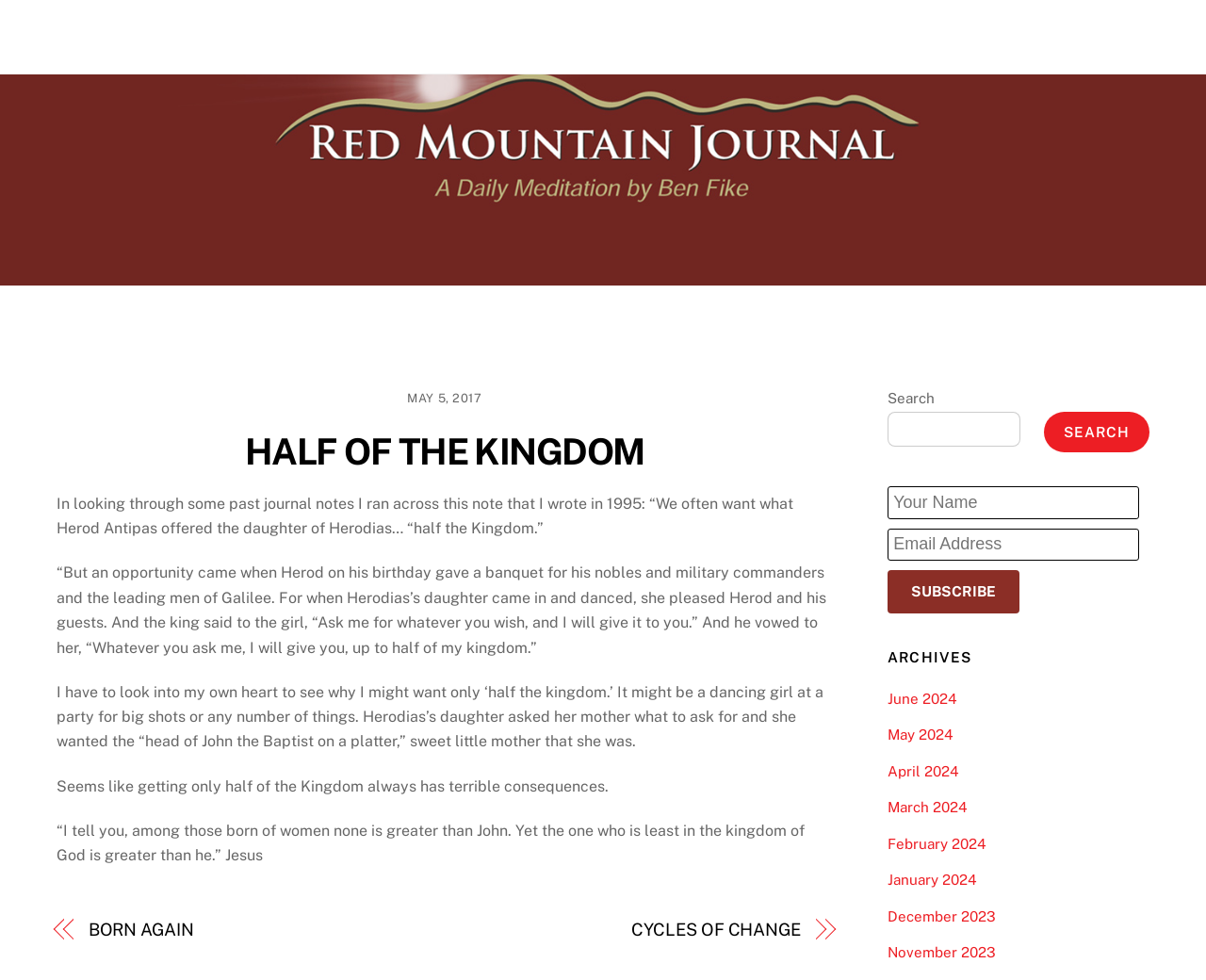With reference to the image, please provide a detailed answer to the following question: What is the topic of the article?

The topic of the article can be inferred from the text, which mentions Herod Antipas and his offer to the daughter of Herodias. The article appears to be a reflection on the story and its meaning.